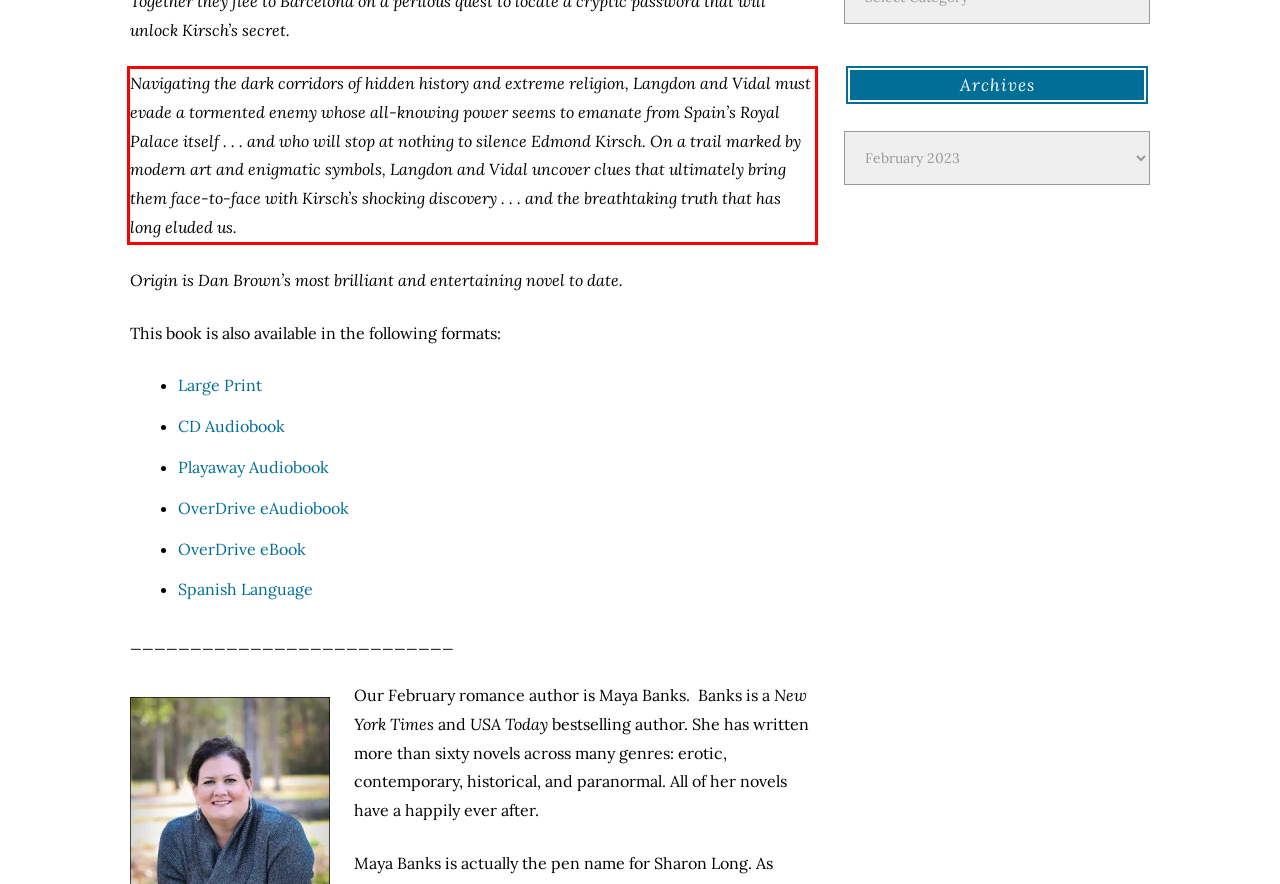Analyze the red bounding box in the provided webpage screenshot and generate the text content contained within.

Navigating the dark corridors of hidden history and extreme religion, Langdon and Vidal must evade a tormented enemy whose all-knowing power seems to emanate from Spain’s Royal Palace itself . . . and who will stop at nothing to silence Edmond Kirsch. On a trail marked by modern art and enigmatic symbols, Langdon and Vidal uncover clues that ultimately bring them face-to-face with Kirsch’s shocking discovery . . . and the breathtaking truth that has long eluded us.